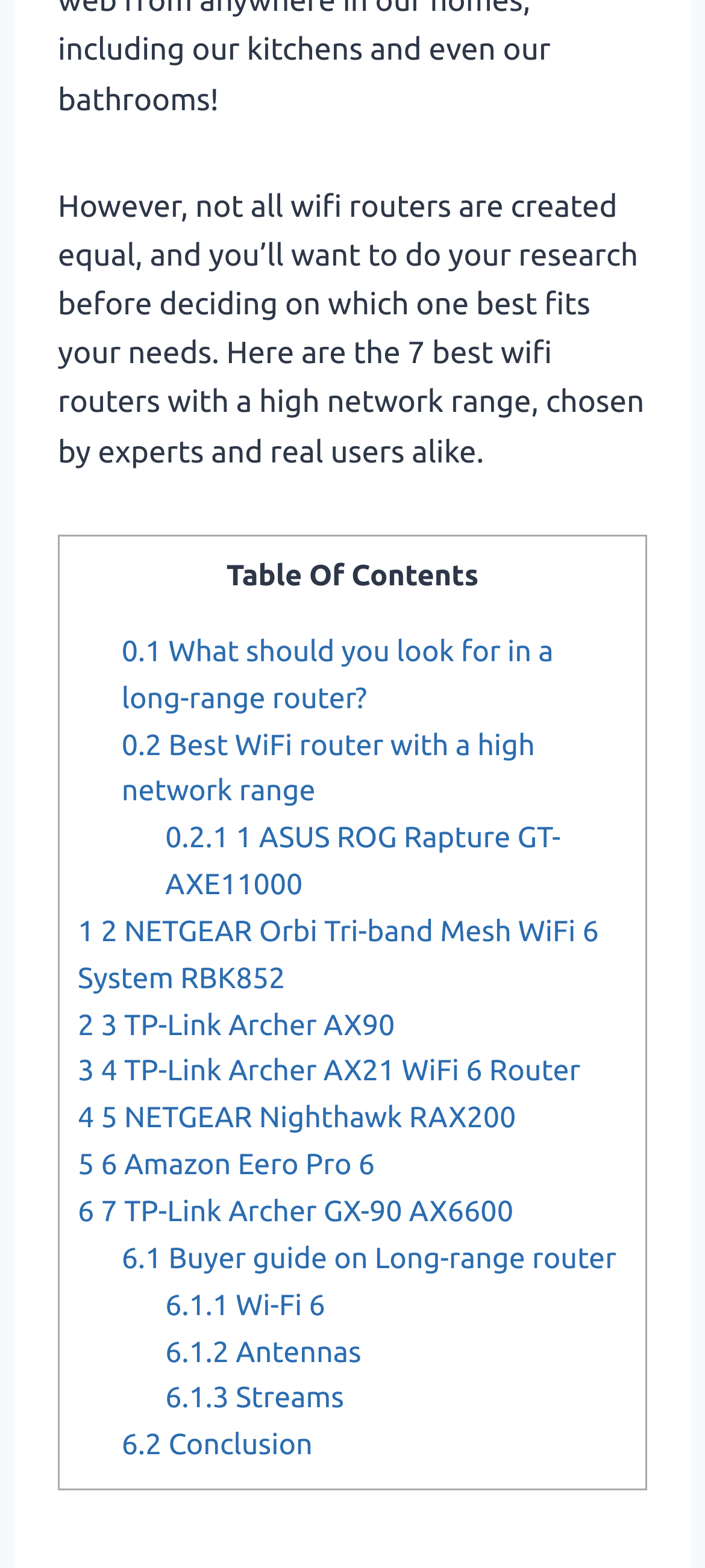Identify the bounding box coordinates for the region of the element that should be clicked to carry out the instruction: "View the table of contents". The bounding box coordinates should be four float numbers between 0 and 1, i.e., [left, top, right, bottom].

[0.321, 0.357, 0.679, 0.378]